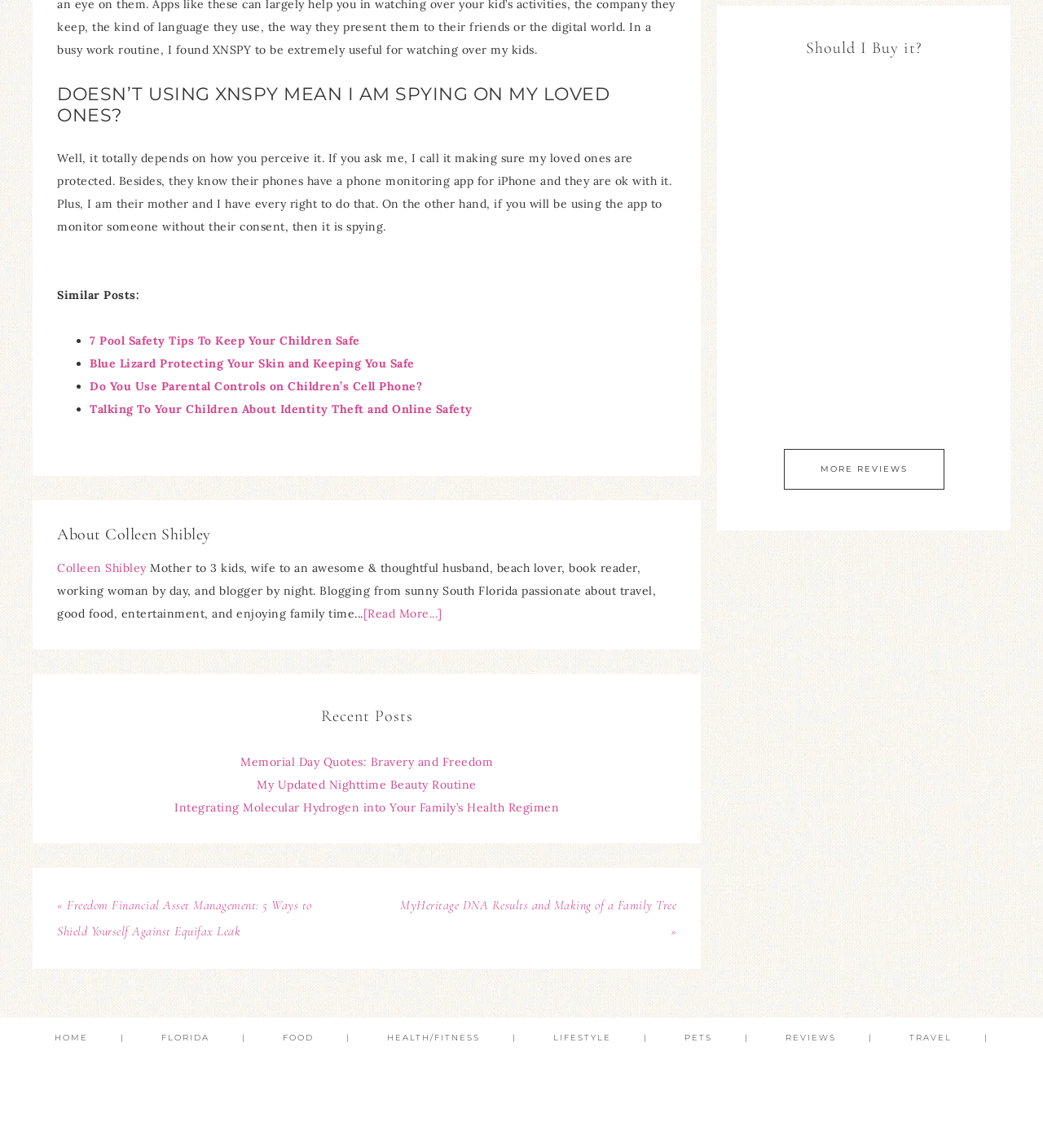Locate the bounding box coordinates of the clickable region necessary to complete the following instruction: "View 'My daughter and I just got back from our #cruise'". Provide the coordinates in the format of four float numbers between 0 and 1, i.e., [left, top, right, bottom].

[0.0, 0.931, 0.118, 0.991]